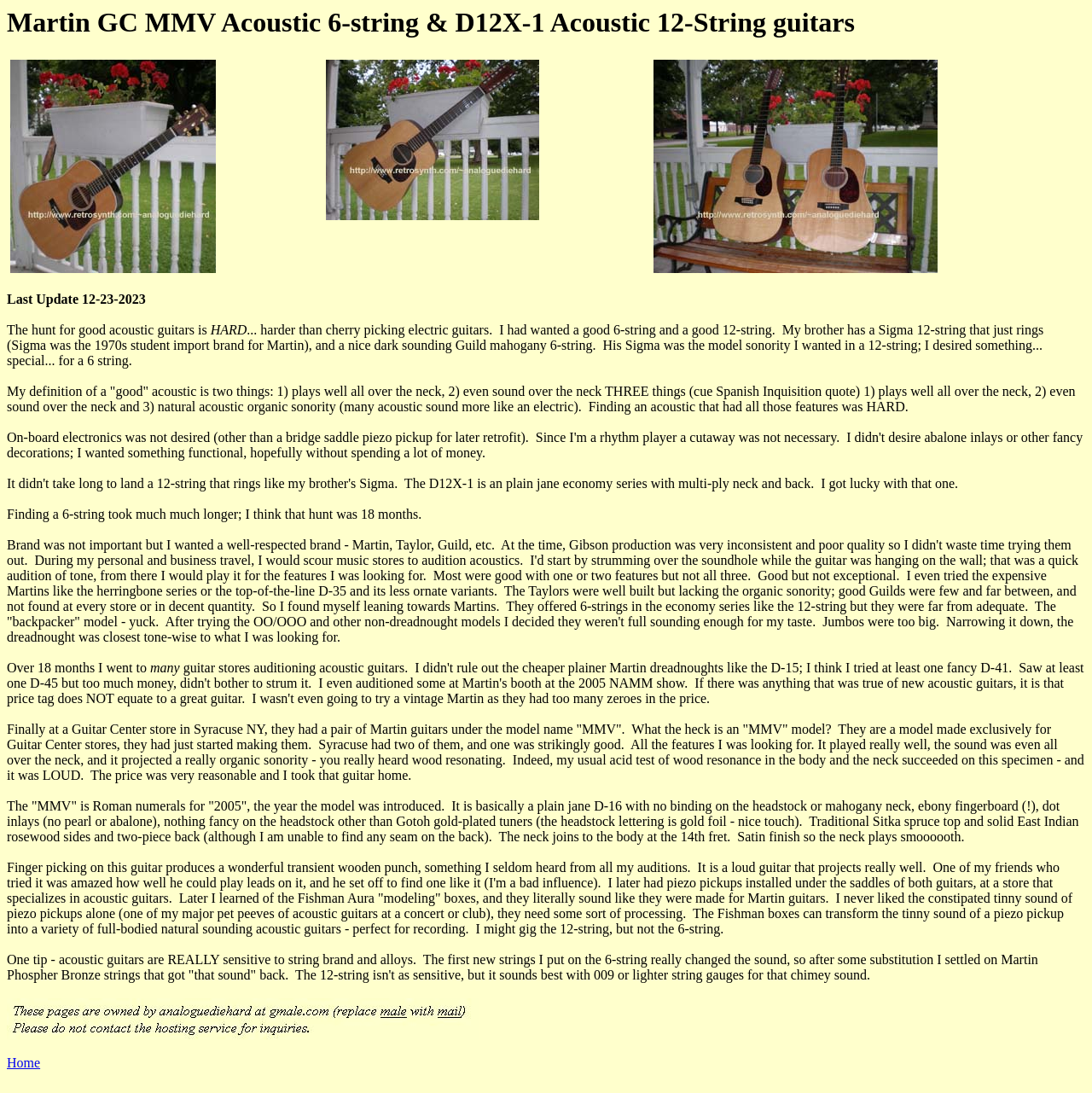Give a one-word or one-phrase response to the question: 
What is the brand of the 6-string guitar?

Martin